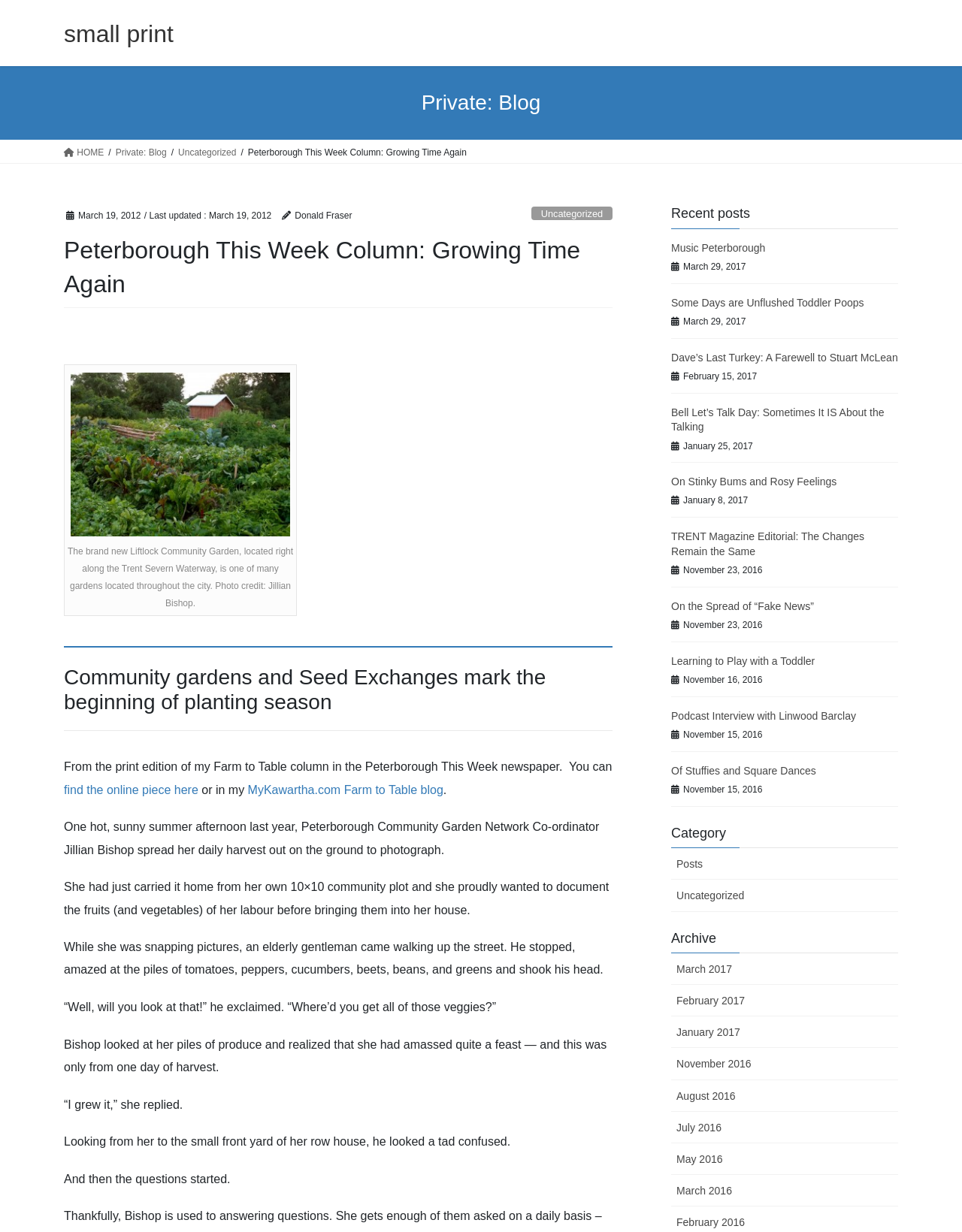Determine the bounding box coordinates of the element's region needed to click to follow the instruction: "Explore the 'Recent posts' section". Provide these coordinates as four float numbers between 0 and 1, formatted as [left, top, right, bottom].

[0.698, 0.167, 0.934, 0.186]